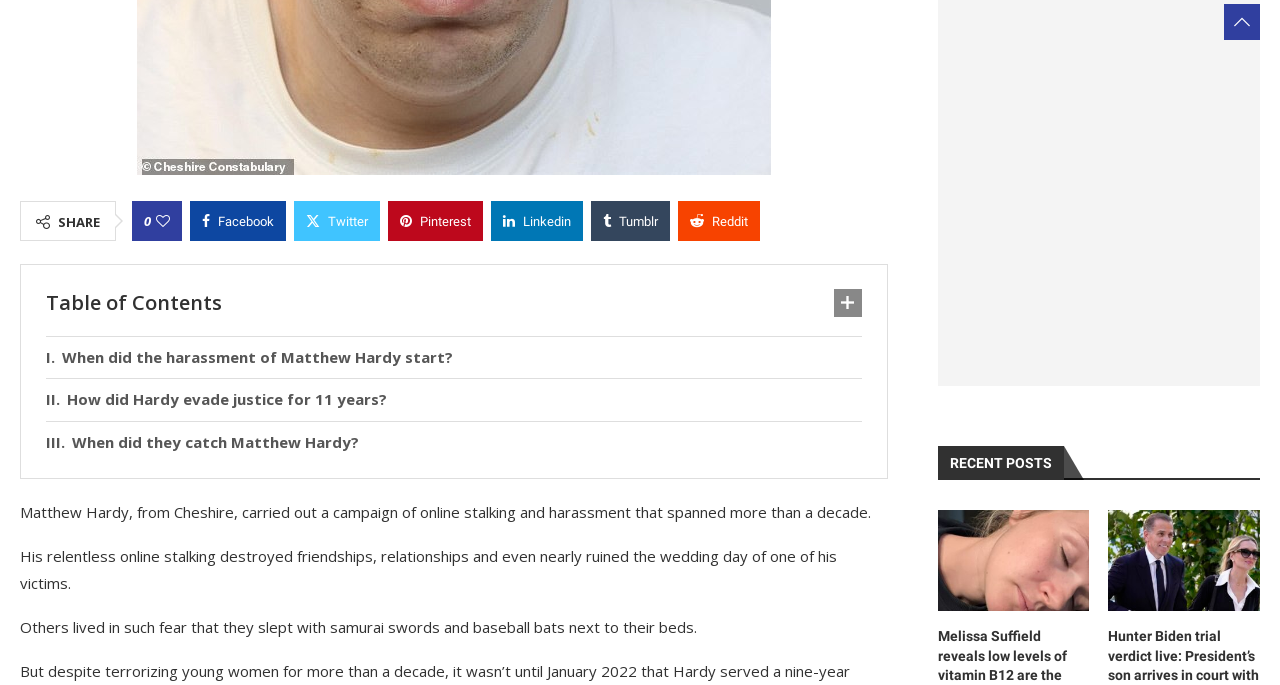What is the topic of the first link under 'RECENT POSTS'?
Give a detailed explanation using the information visible in the image.

The answer can be found by looking at the link element under the 'RECENT POSTS' heading, which says 'Melissa Suffield reveals low levels of vitamin B12 are the cause of her unexplained nausea and weight loss as she waits for a ‘genuine cure’'.